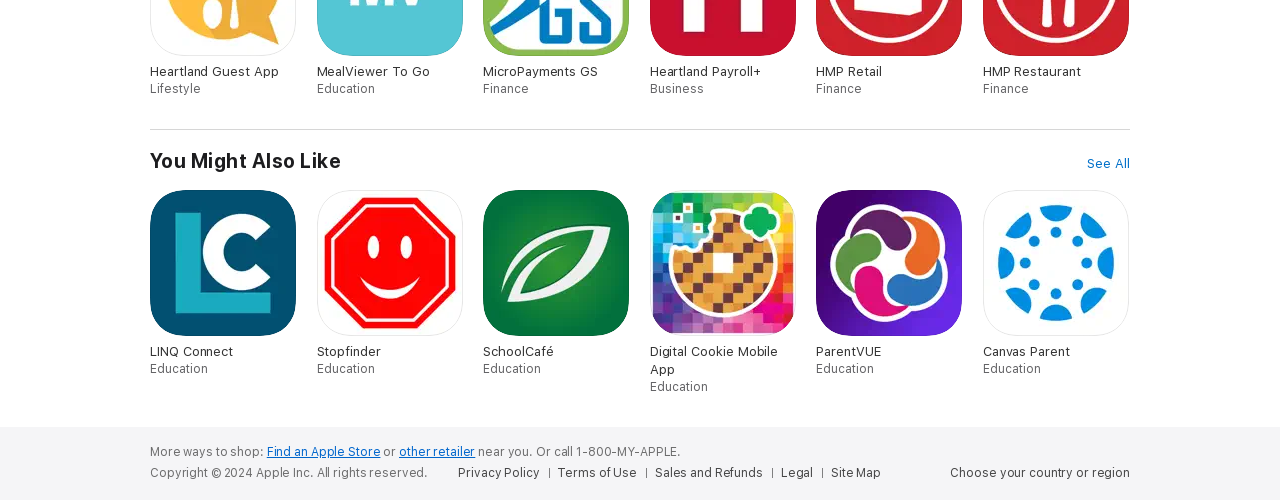What is the last link in the 'More ways to shop:' section?
Using the image as a reference, answer with just one word or a short phrase.

other retailer